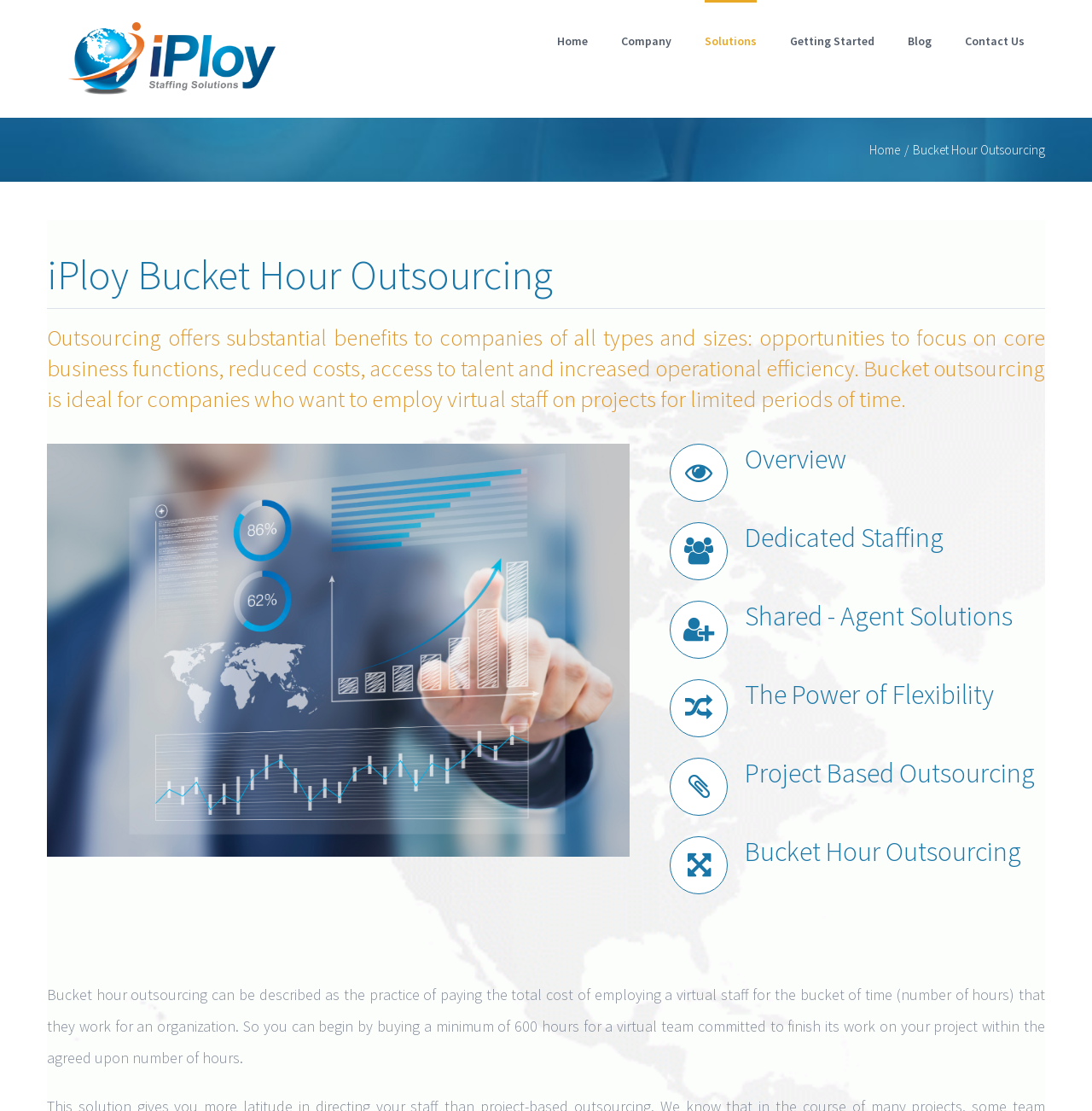Please provide a comprehensive answer to the question based on the screenshot: What are the types of outsourcing solutions offered?

The types of outsourcing solutions offered can be found in the headings of the four sections on the webpage, which are 'Dedicated Staffing', 'Shared - Agent Solutions', 'Project Based Outsourcing', and 'Bucket Hour Outsourcing'.